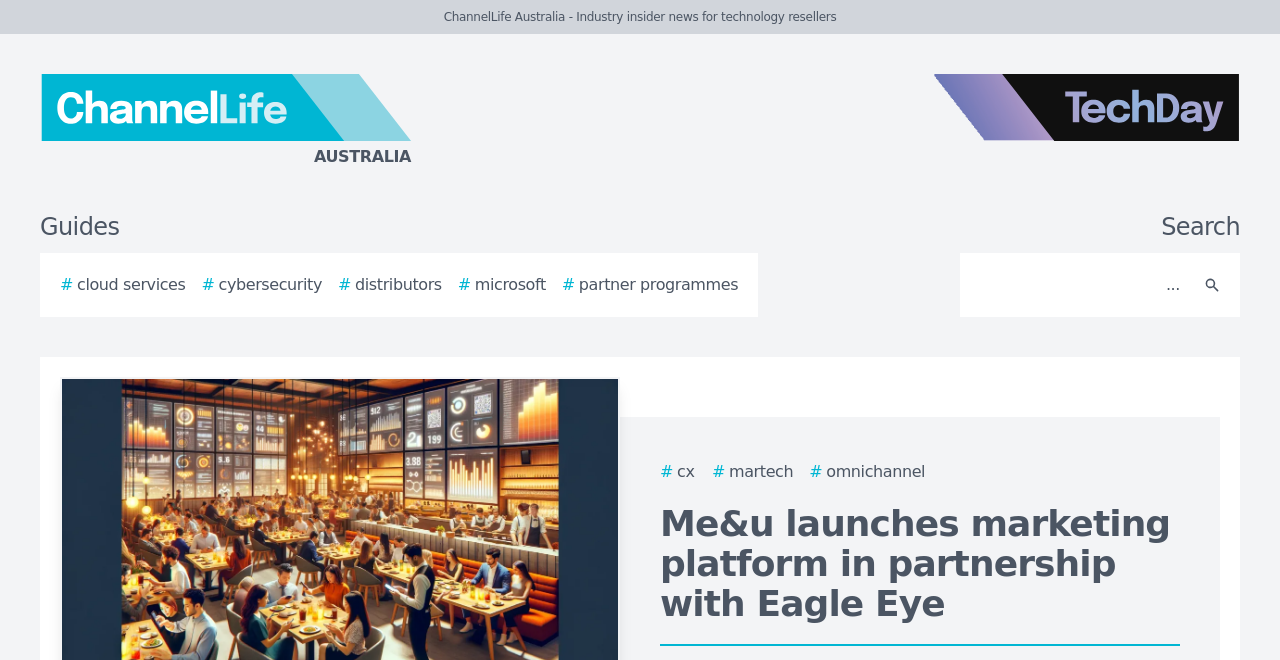Offer a meticulous description of the webpage's structure and content.

The webpage appears to be an article or news page, with a prominent heading "Me&u launches marketing platform in partnership with Eagle Eye" at the top center of the page. 

At the top left, there is a logo of ChannelLife Australia, accompanied by a link to the website. To the right of the logo, there is a link to TechDay logo. 

Below the logos, there are several links to guides, including cloud services, cybersecurity, distributors, microsoft, and partner programmes, arranged horizontally from left to right. 

On the top right, there is a search bar with a search button, accompanied by a small magnifying glass icon. 

The main content of the page is a news article, which is not explicitly described in the accessibility tree. However, based on the meta description, it seems to be related to me&u Engage, an omnichannel loyalty, promotions, and subscription tool that influences customer behavior along their purchasing journey.

At the bottom of the page, there are three links to related topics, including cx, martech, and omnichannel, arranged horizontally from left to right.